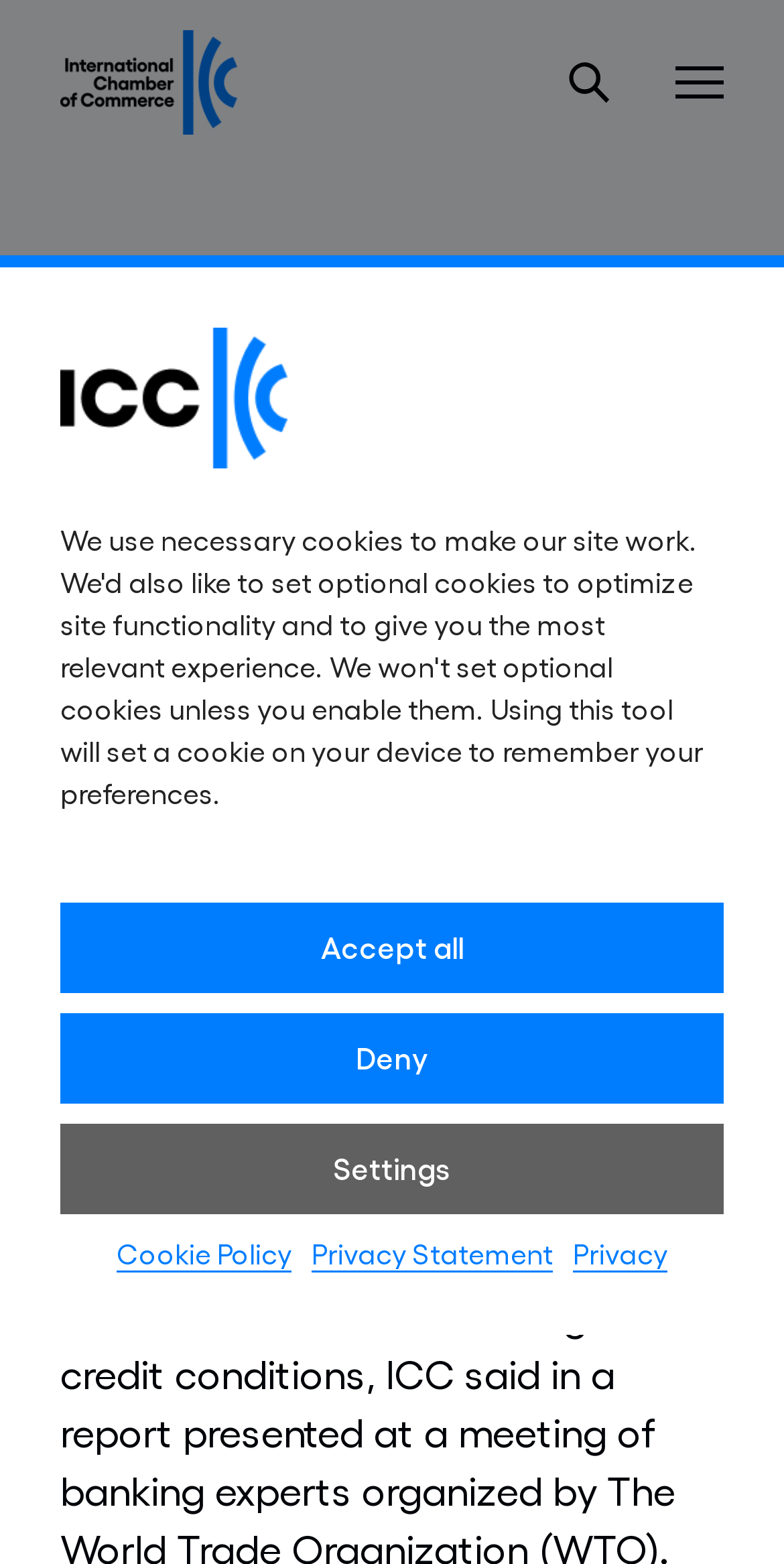Please identify the bounding box coordinates of the area that needs to be clicked to follow this instruction: "Read the article title".

[0.077, 0.163, 0.923, 0.41]